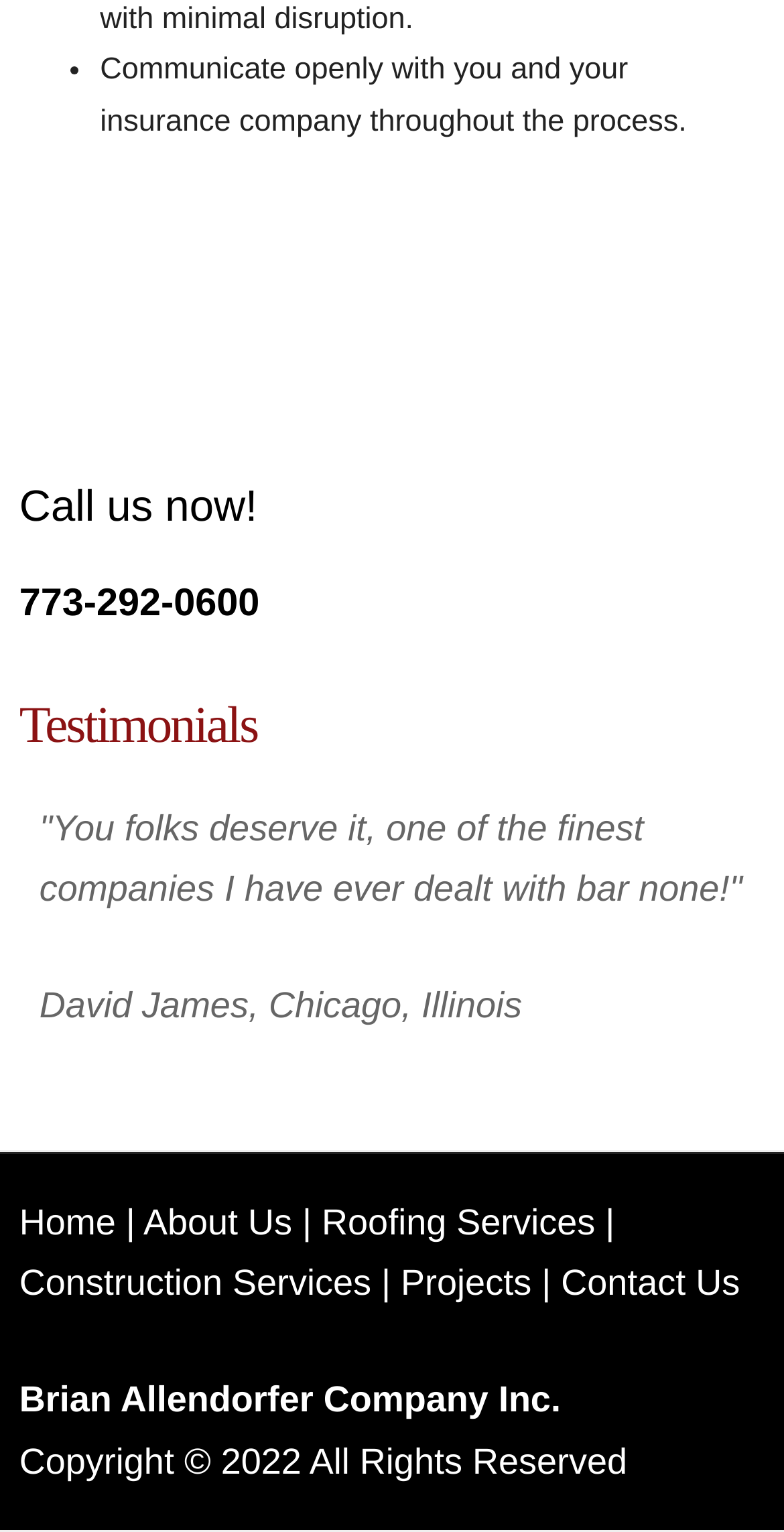What is the year of copyright?
Respond to the question with a single word or phrase according to the image.

2022